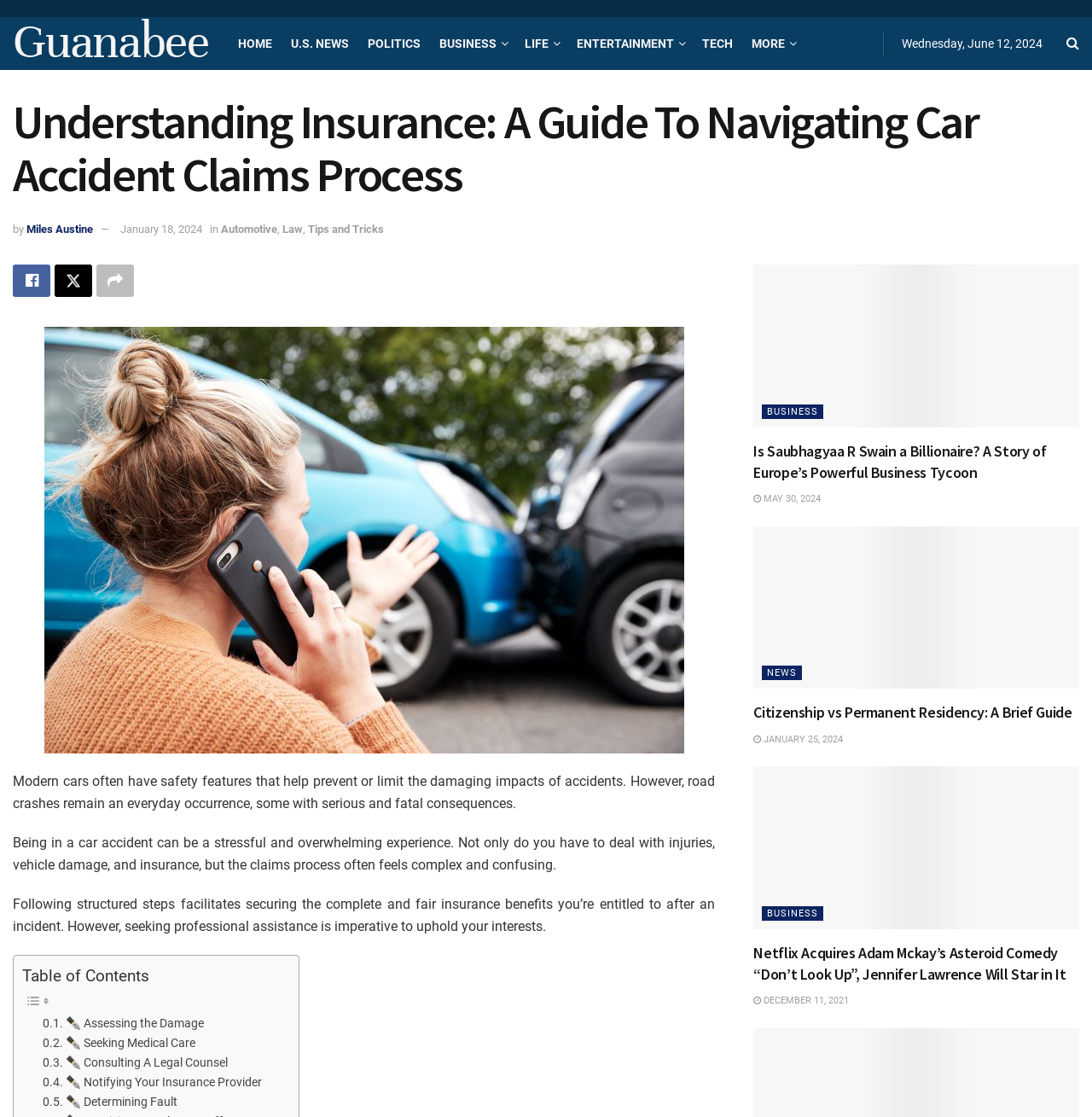Using the information shown in the image, answer the question with as much detail as possible: What is the category of the article 'Is Saubhagyaa R Swain a Billionaire? A Story of Europe’s Powerful Business Tycoon'?

I found the category by looking at the link element with the text 'BUSINESS' which is located above the heading 'Is Saubhagyaa R Swain a Billionaire? A Story of Europe’s Powerful Business Tycoon'.